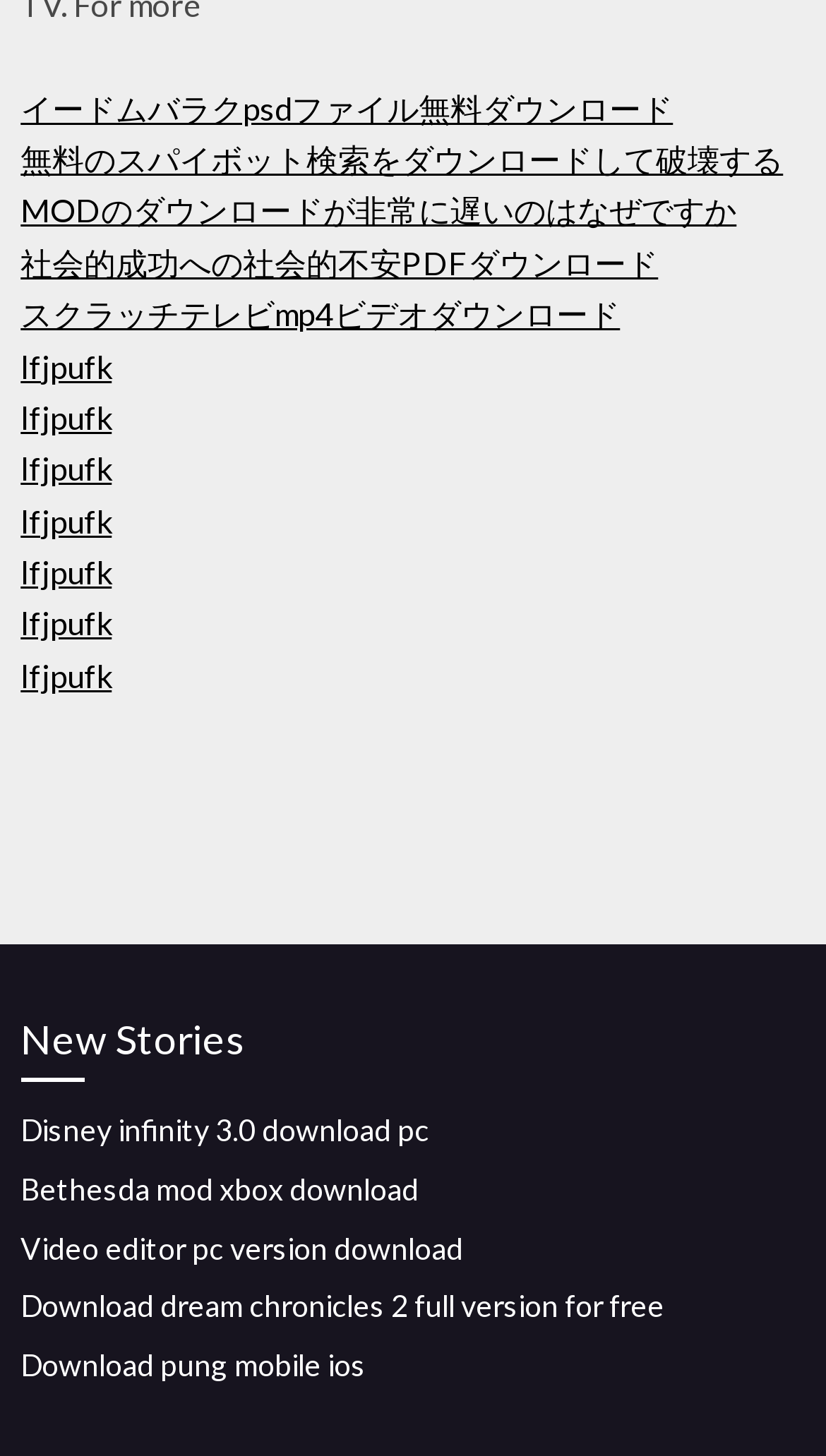Locate the bounding box coordinates of the clickable area needed to fulfill the instruction: "Get Video editor PC version".

[0.025, 0.844, 0.561, 0.869]